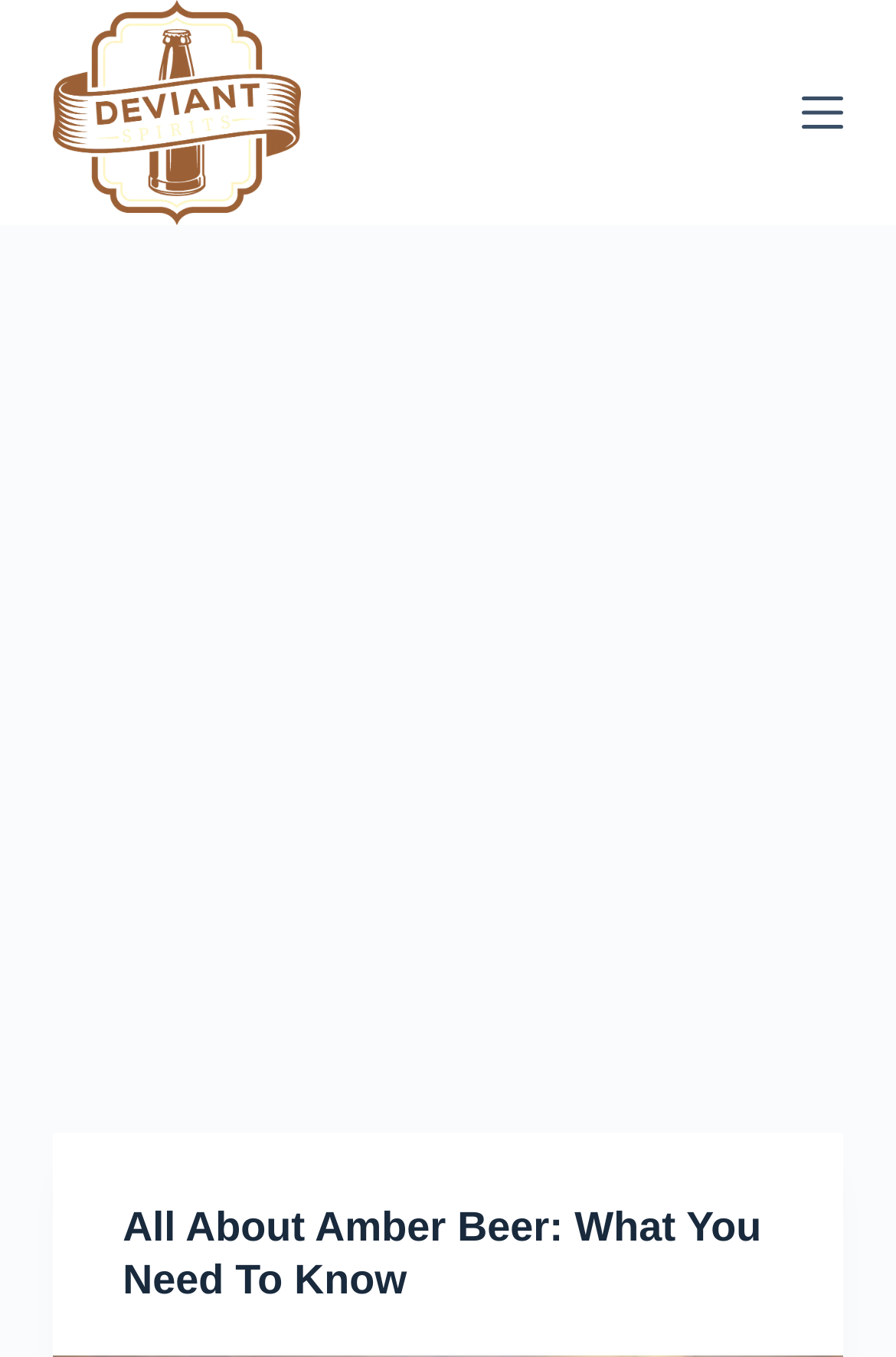Give the bounding box coordinates for the element described by: "Menu".

[0.894, 0.068, 0.94, 0.098]